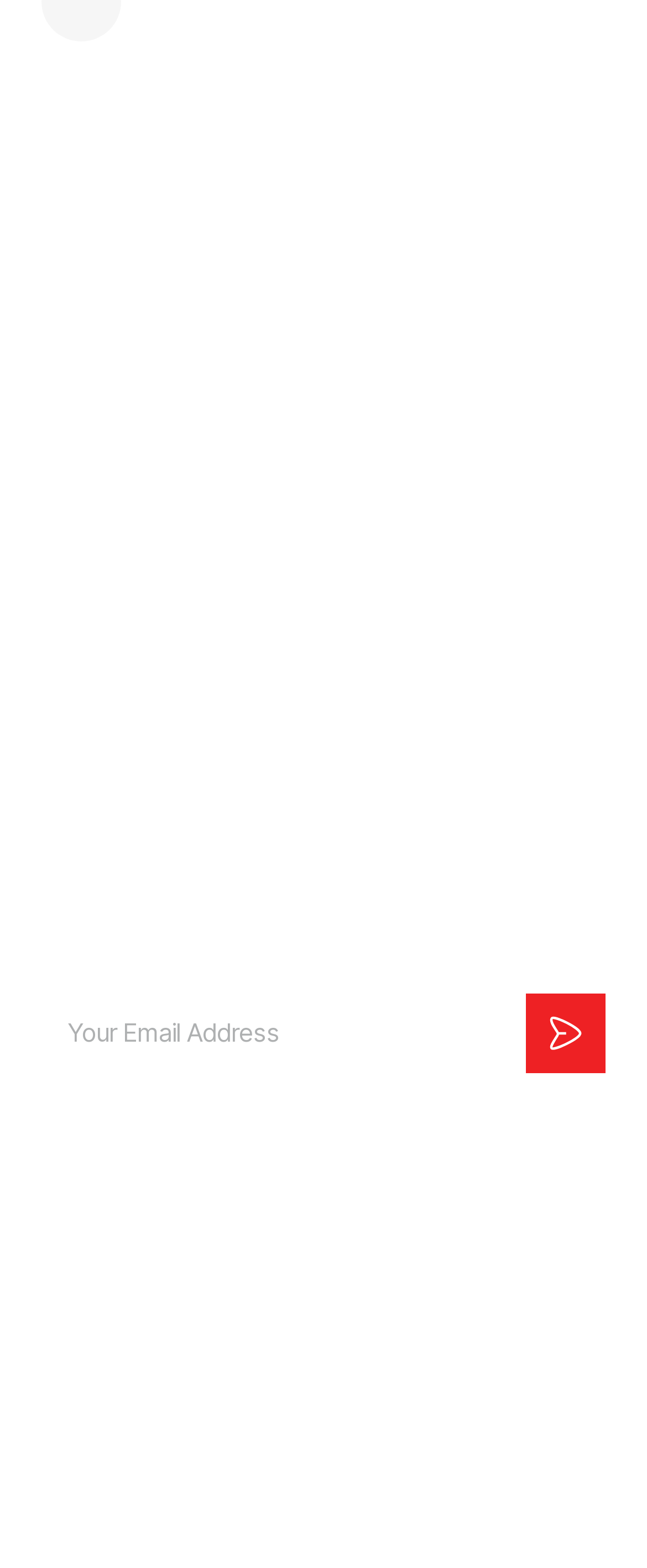Determine the bounding box coordinates of the region that needs to be clicked to achieve the task: "read article about WordPress failed to start after server reboot".

None